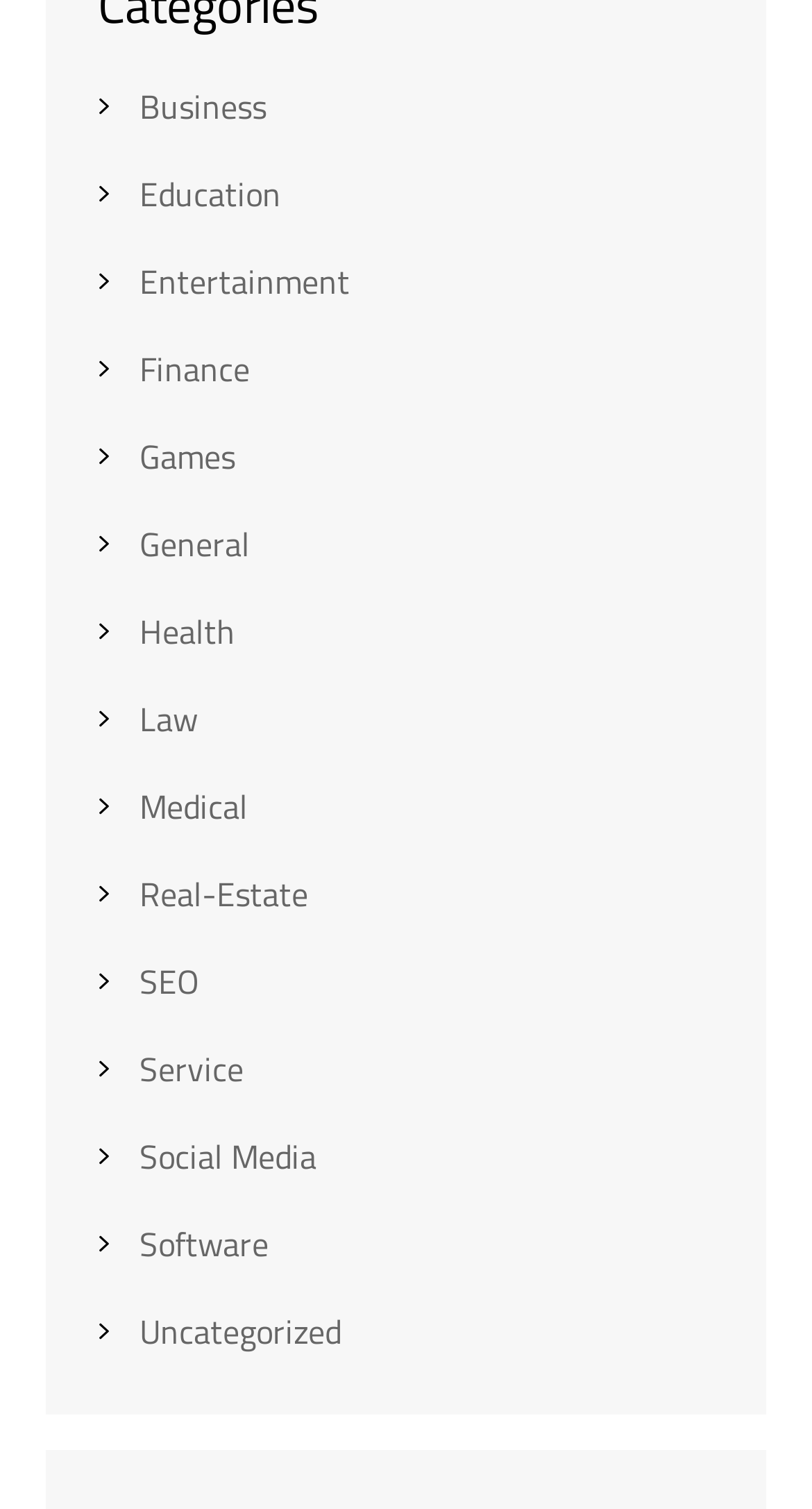Can you specify the bounding box coordinates of the area that needs to be clicked to fulfill the following instruction: "Select Entertainment"?

[0.172, 0.169, 0.431, 0.203]